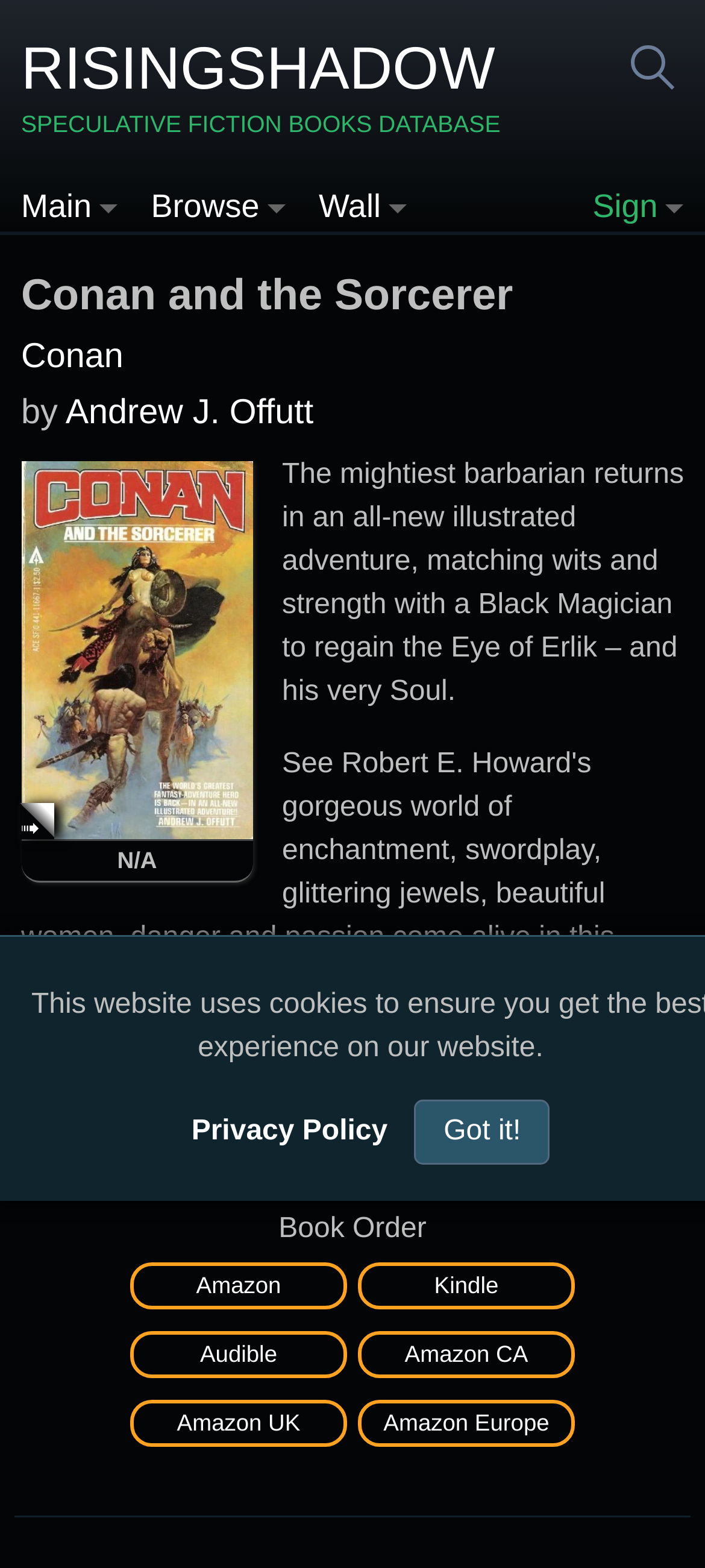Identify the bounding box coordinates of the area that should be clicked in order to complete the given instruction: "View book details on Amazon". The bounding box coordinates should be four float numbers between 0 and 1, i.e., [left, top, right, bottom].

[0.177, 0.809, 0.5, 0.829]